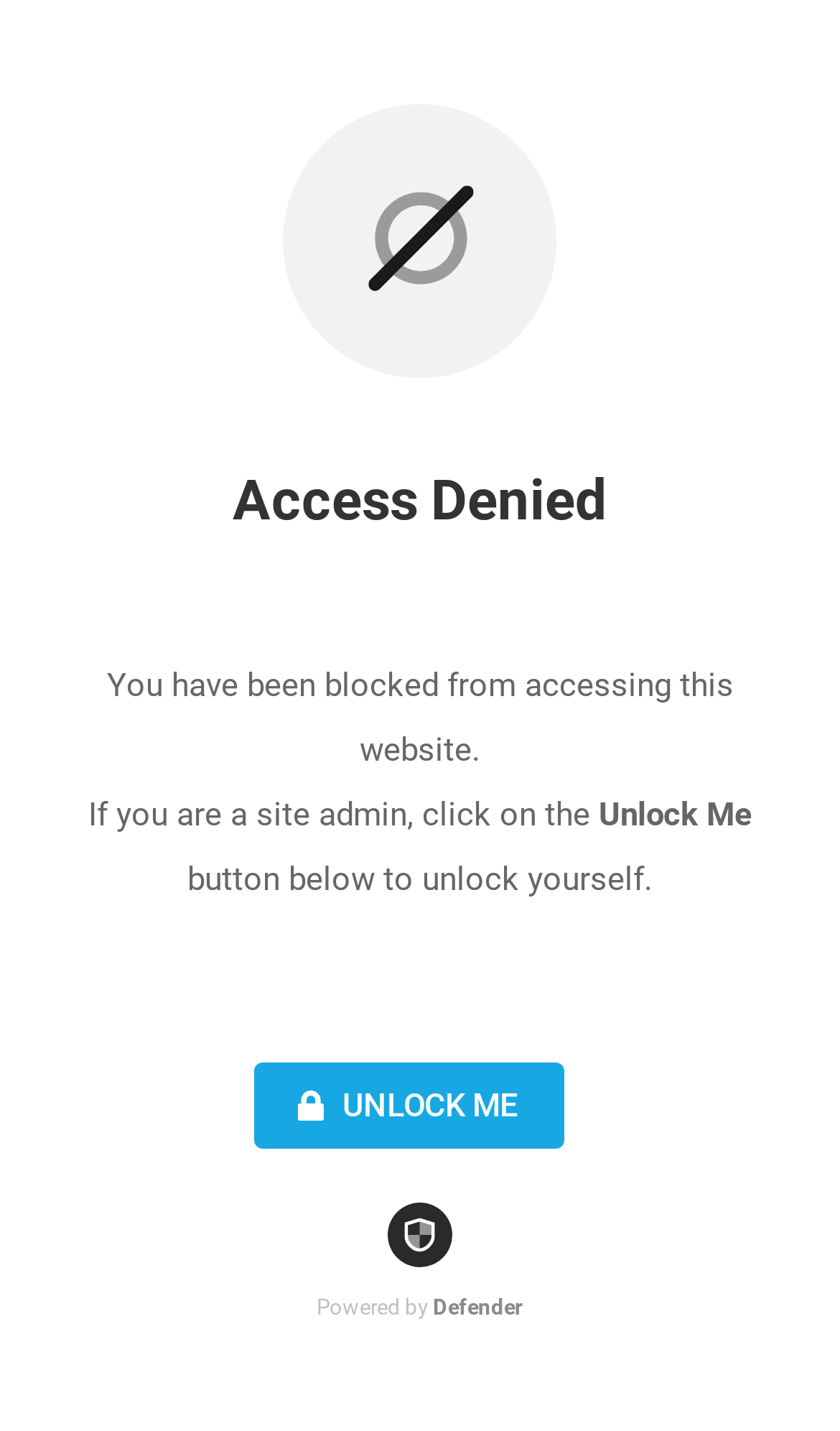Why is the user blocked from the website?
Examine the screenshot and reply with a single word or phrase.

Unknown